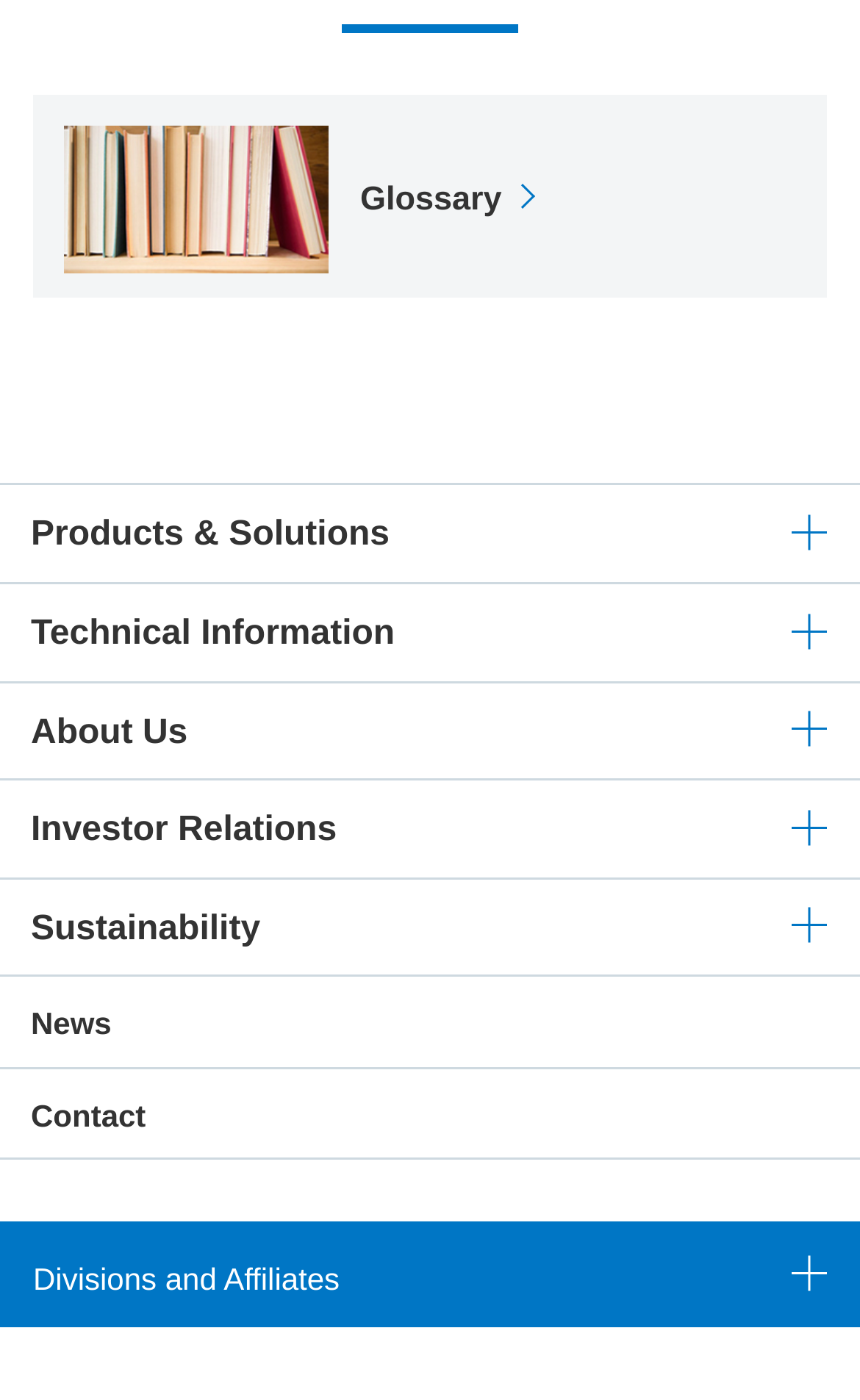Is there a link to a news section?
Examine the image and give a concise answer in one word or a short phrase.

Yes